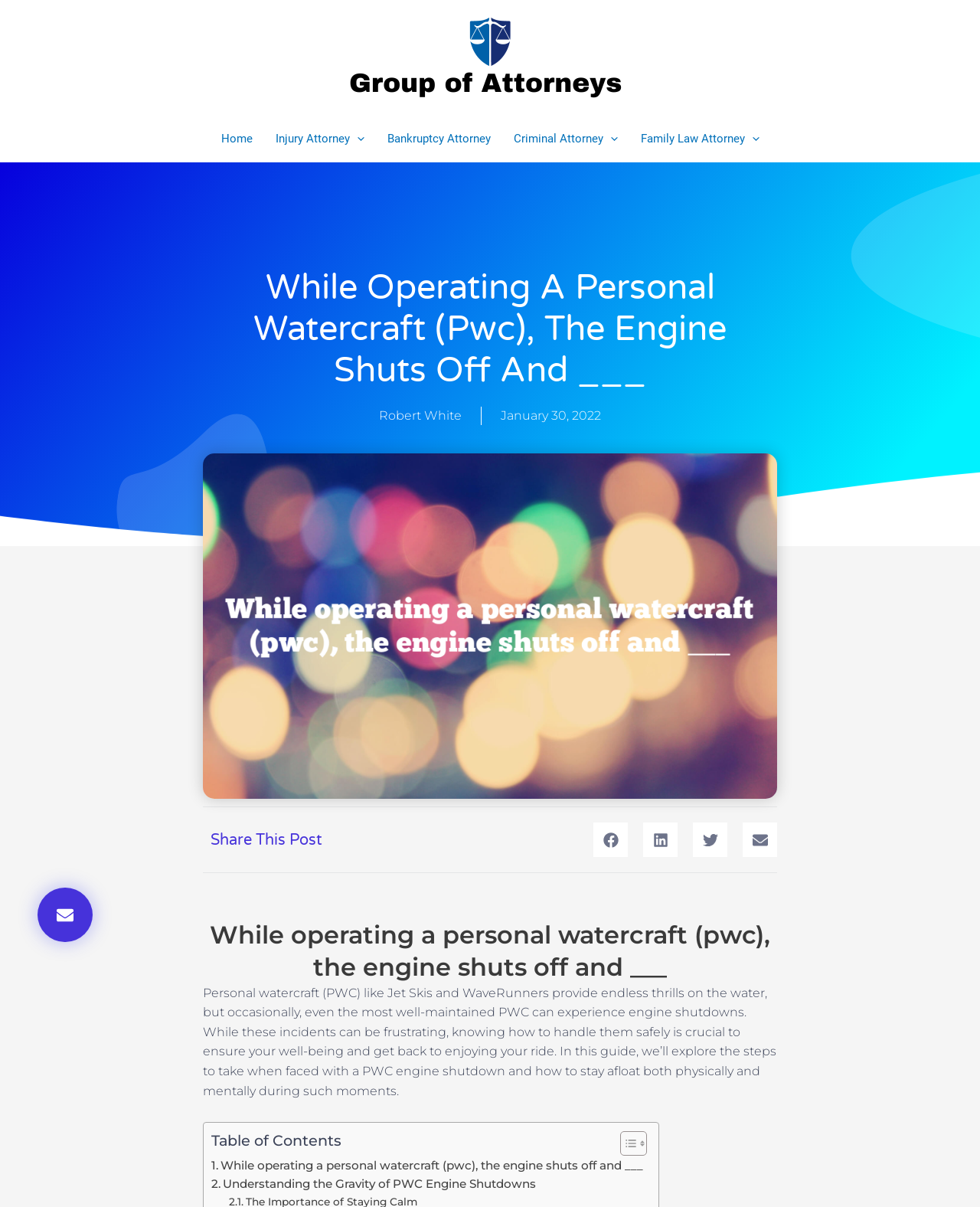Please answer the following question using a single word or phrase: 
What type of vehicle is discussed in this article?

Personal watercraft